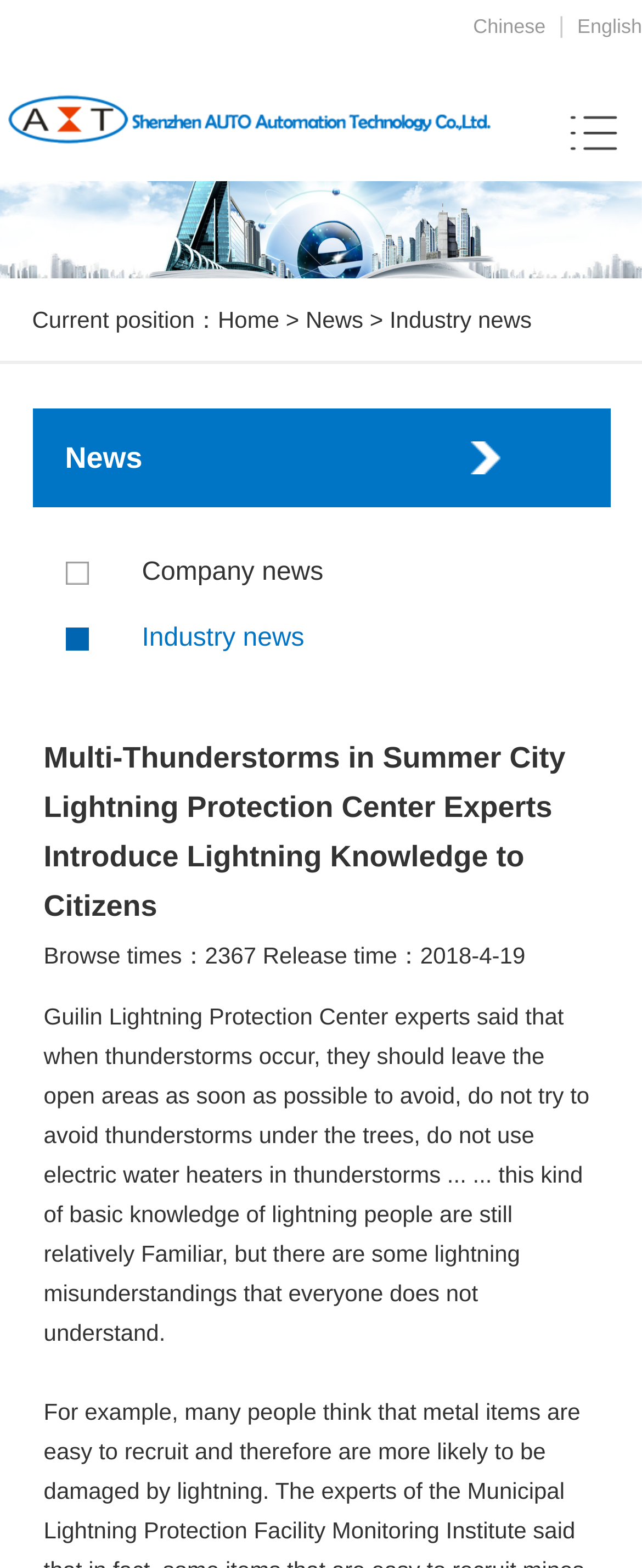What type of news is provided?
Using the visual information, reply with a single word or short phrase.

Company news and Industry news